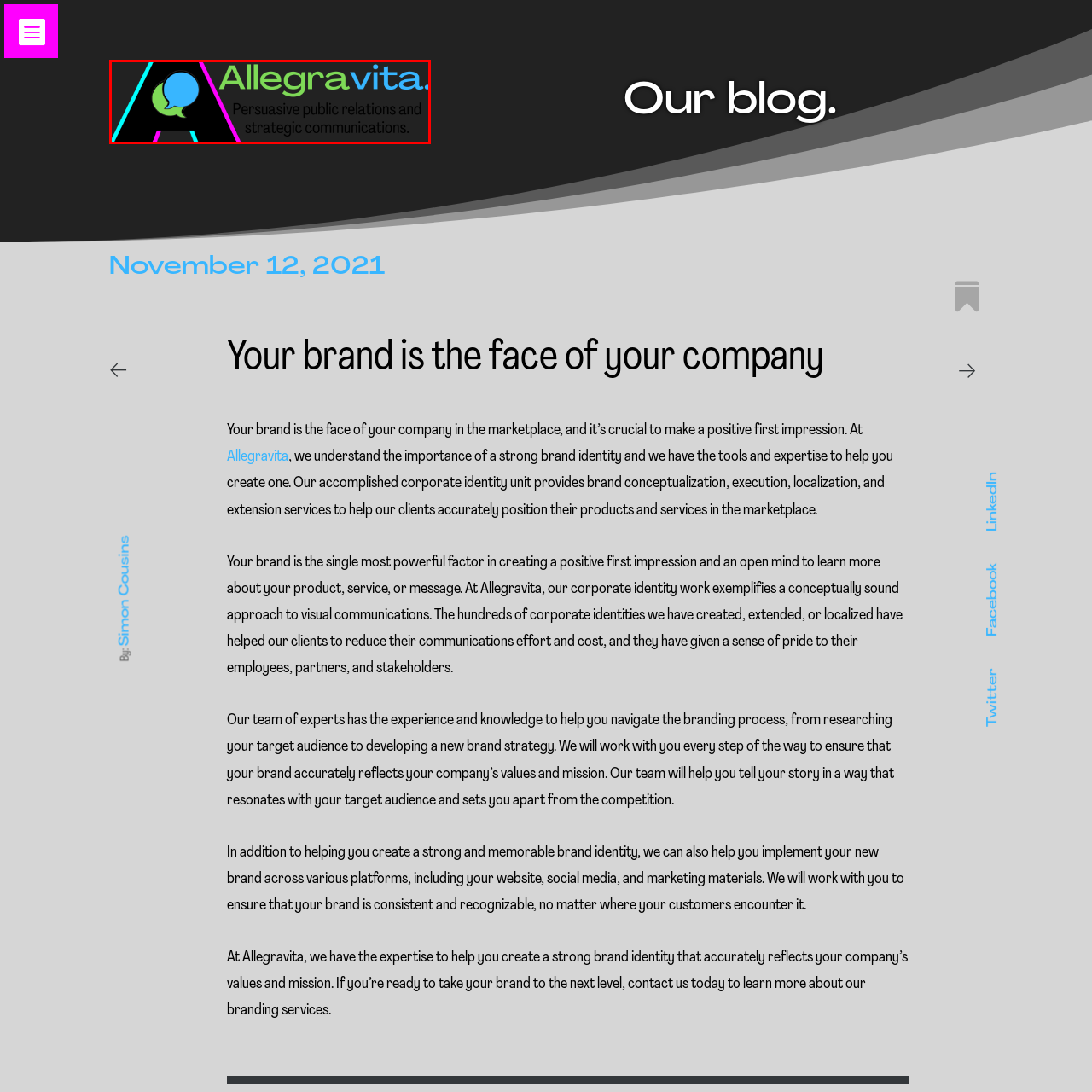Analyze and describe the image content within the red perimeter in detail.

The image features the logo of "Allegravita," a company specializing in persuasive public relations and strategic communications. The logo prominently displays the name "Allegravita" in a vibrant green font, with a stylized blue speech bubble symbolizing communication. This logo is framed by an artistic, modern design incorporating bright color elements in blue and pink, creating a visually appealing backdrop. Overall, the logo encapsulates the company’s commitment to effective branding and innovative communication strategies, aligning with their mission to help clients establish a strong market presence.